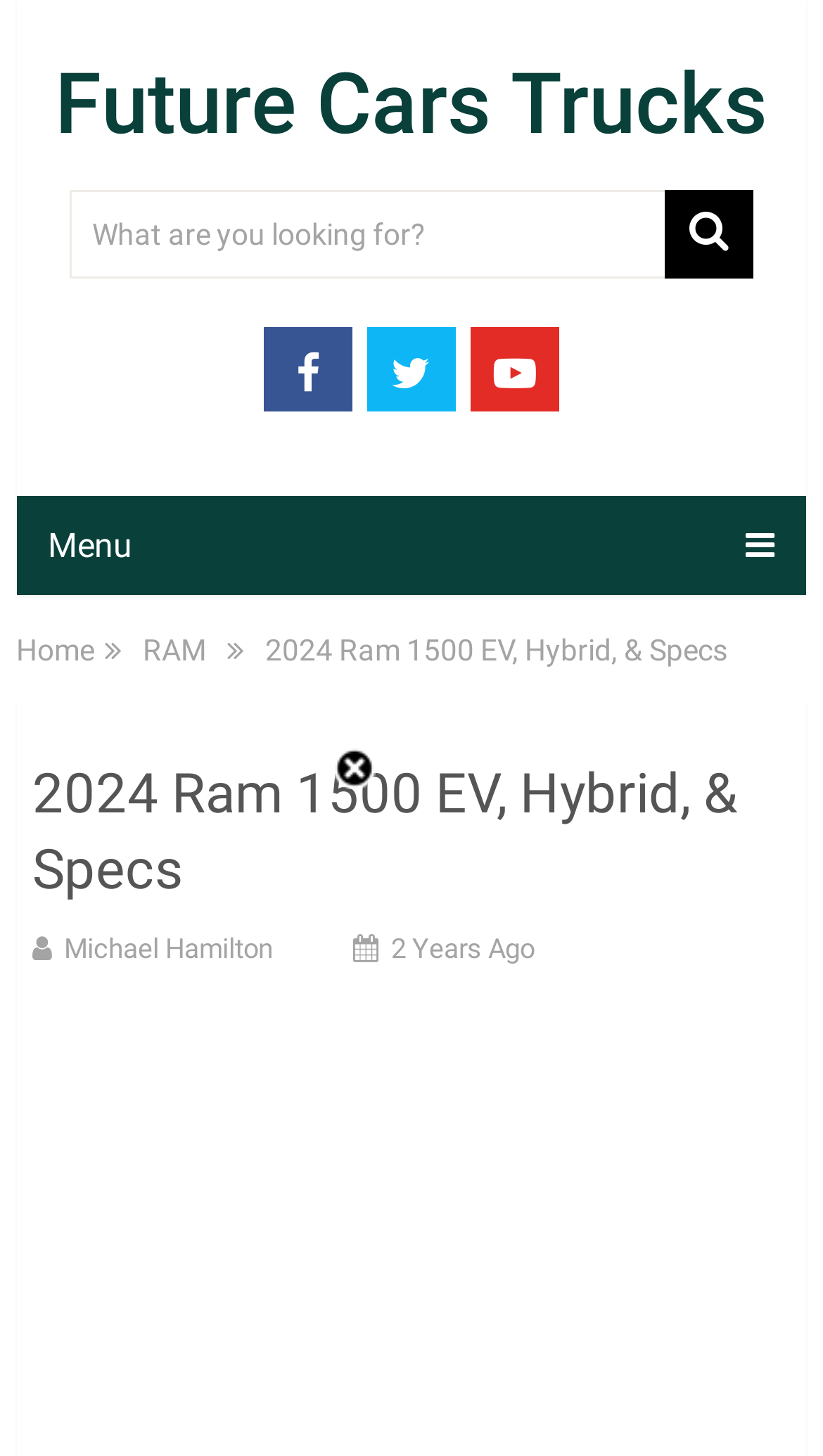Provide a thorough description of the webpage's content and layout.

The webpage is about the 2024 Ram 1500 EV, Hybrid, and Specs. At the top, there is a heading that reads "Future Cars Trucks" with a link to the same title. Below this, there is a search box with a placeholder text "What are you looking for?" accompanied by a search button with a magnifying glass icon.

To the right of the search box, there are four social media links represented by icons. Below these icons, there is a menu link with a caption "Menu" and a dropdown icon. Next to the menu link, there are three more links: "Home", "RAM", and a heading that reads "2024 Ram 1500 EV, Hybrid, & Specs".

Below the heading, there is a section with a subheading that reads "2024 Ram 1500 EV, Hybrid, & Specs" again. This section contains a link to the author's name, "Michael Hamilton", and a timestamp that reads "2 Years Ago".

On the right side of the page, there is a close button with an "X" icon. At the bottom of the page, there is an advertisement iframe that takes up most of the width.

Overall, the webpage appears to be an article or blog post about the 2024 Ram 1500 EV, Hybrid, and Specs, with a focus on providing information and specifications about the vehicle.